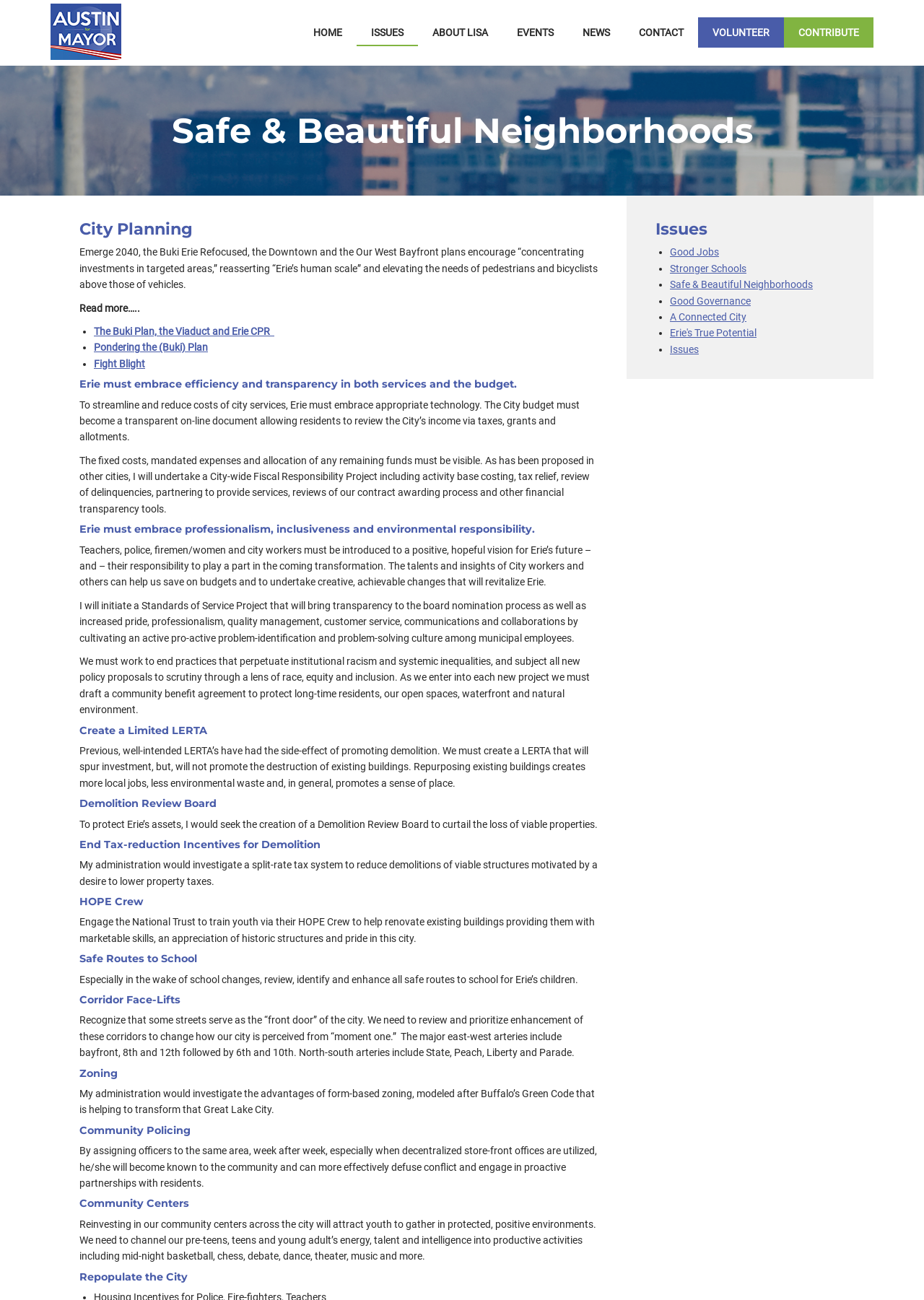Locate the coordinates of the bounding box for the clickable region that fulfills this instruction: "Read more about City Planning".

[0.086, 0.232, 0.152, 0.241]